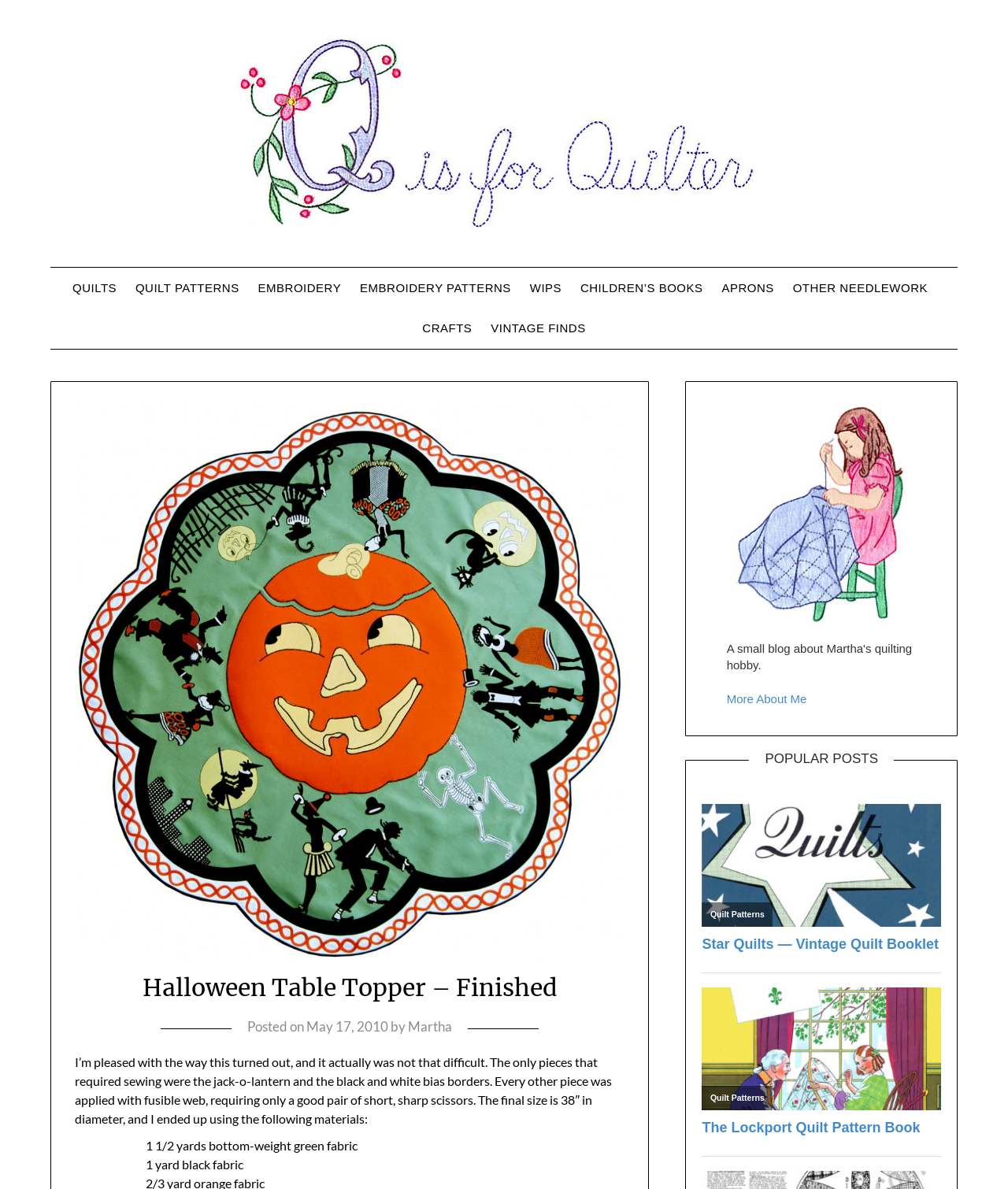Could you find the bounding box coordinates of the clickable area to complete this instruction: "Check out the 'POPULAR POSTS' section"?

[0.743, 0.631, 0.887, 0.645]